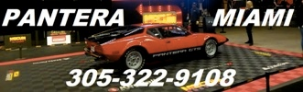What is the likely context of the scene?
Provide a fully detailed and comprehensive answer to the question.

The scene likely captures an automotive event or show, where the Pantera is being showcased to potential buyers or enthusiasts, as the car is positioned on a visually appealing display floor.